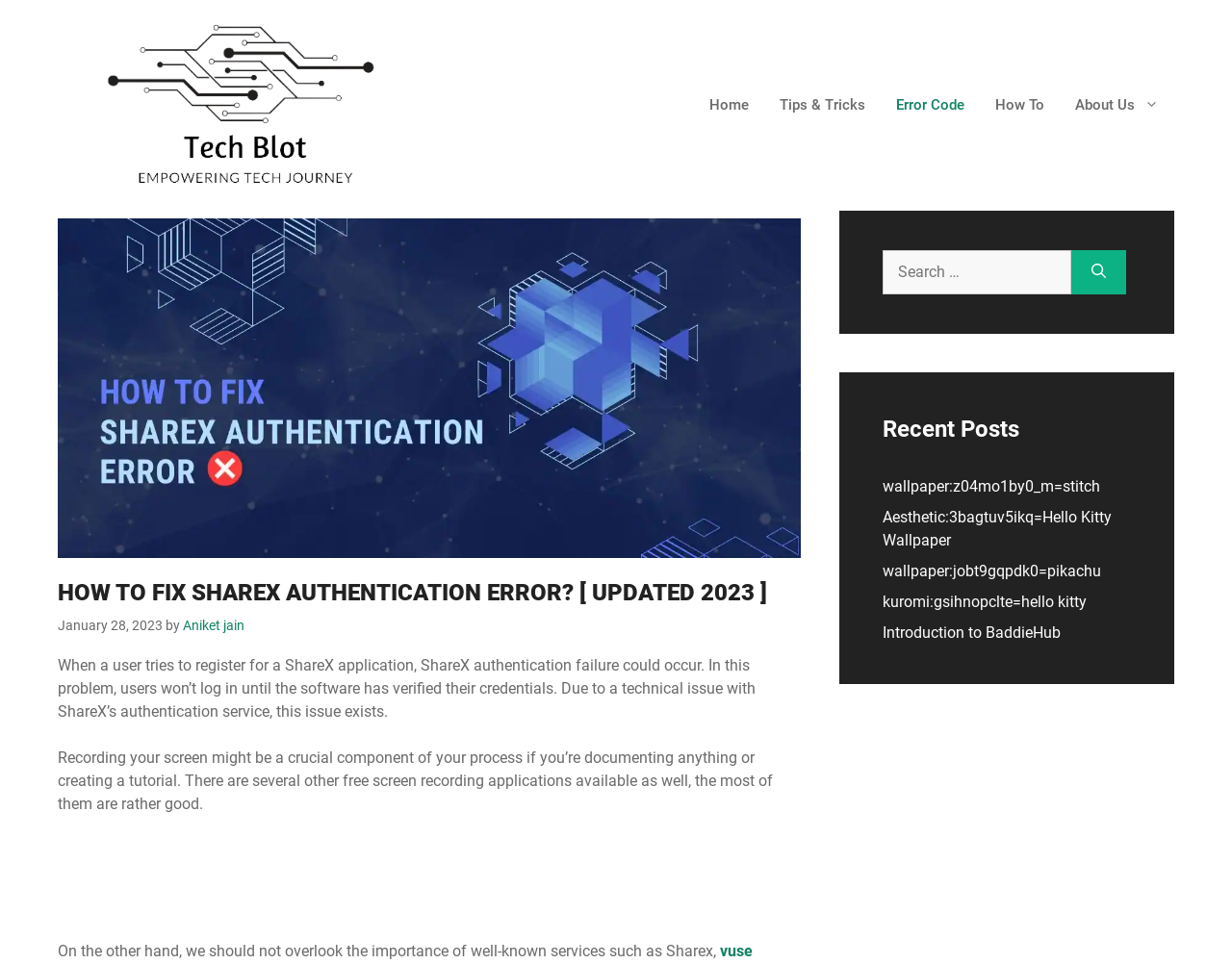Determine the bounding box coordinates of the section to be clicked to follow the instruction: "Read the letter from Lisa D. Small". The coordinates should be given as four float numbers between 0 and 1, formatted as [left, top, right, bottom].

None